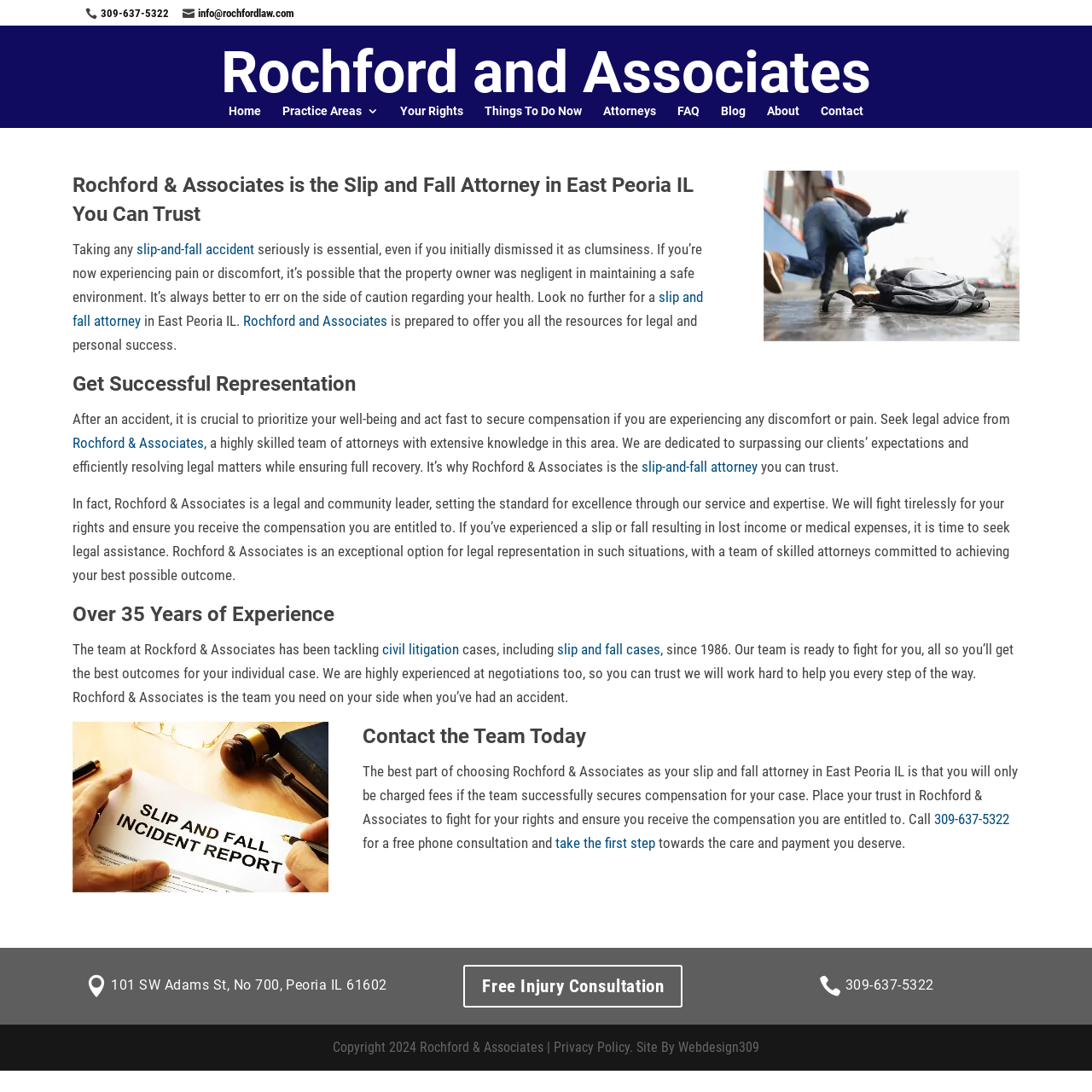Locate the bounding box coordinates of the area where you should click to accomplish the instruction: "Learn about practice areas".

[0.259, 0.095, 0.347, 0.108]